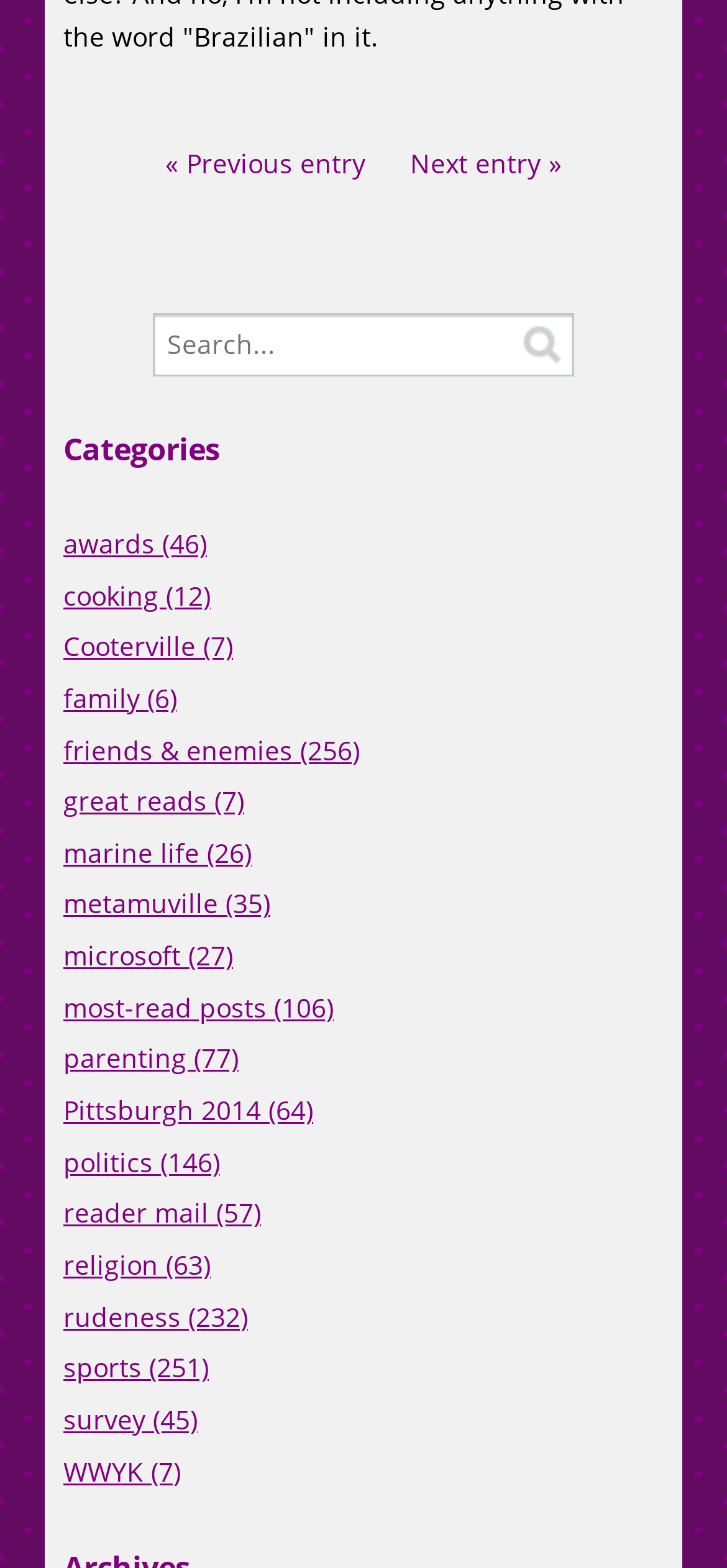Identify the bounding box coordinates of the clickable region to carry out the given instruction: "Search for a keyword".

[0.21, 0.199, 0.79, 0.24]